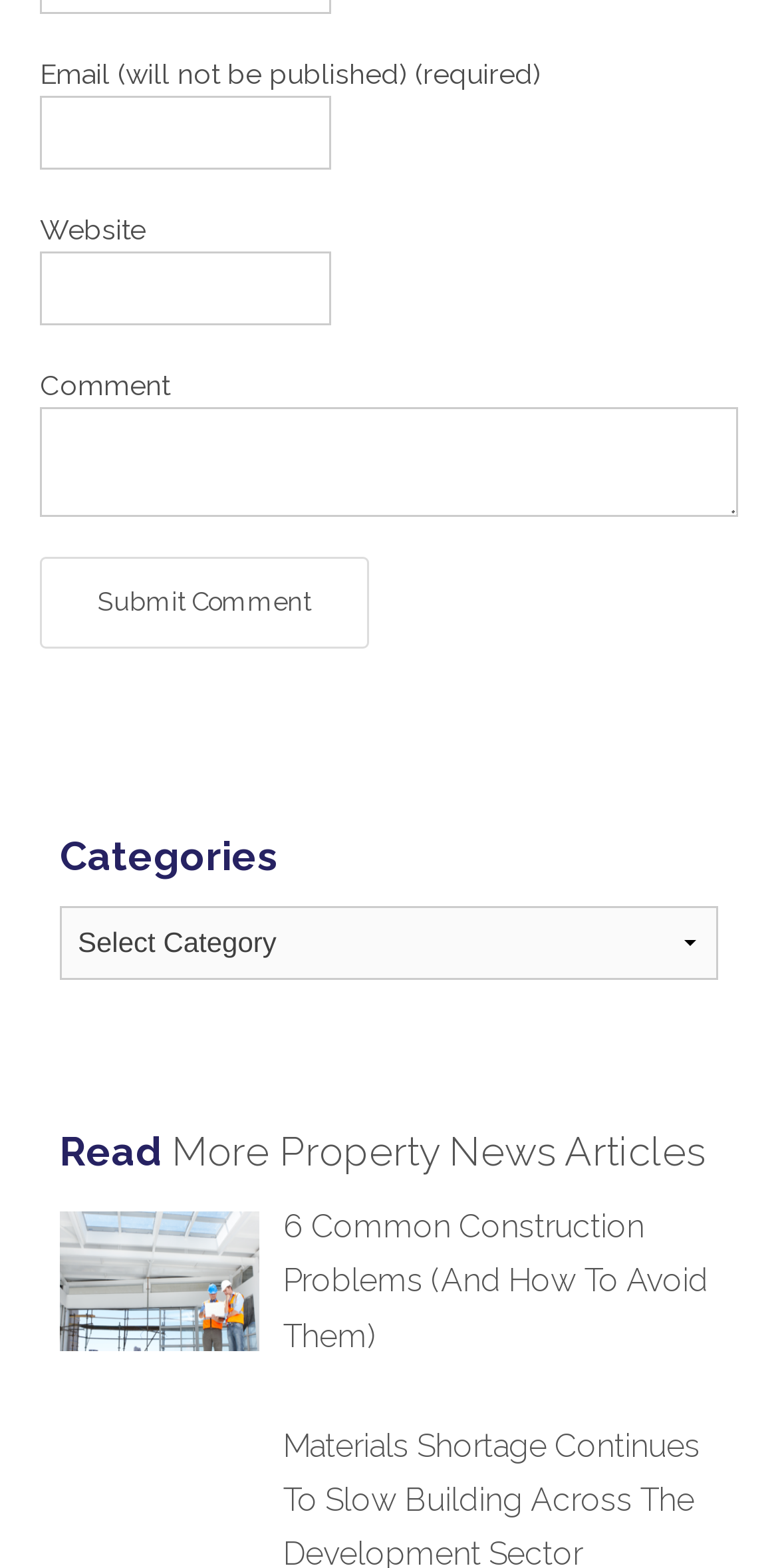Reply to the question below using a single word or brief phrase:
What is the purpose of the text box labeled 'Email'?

To enter email address